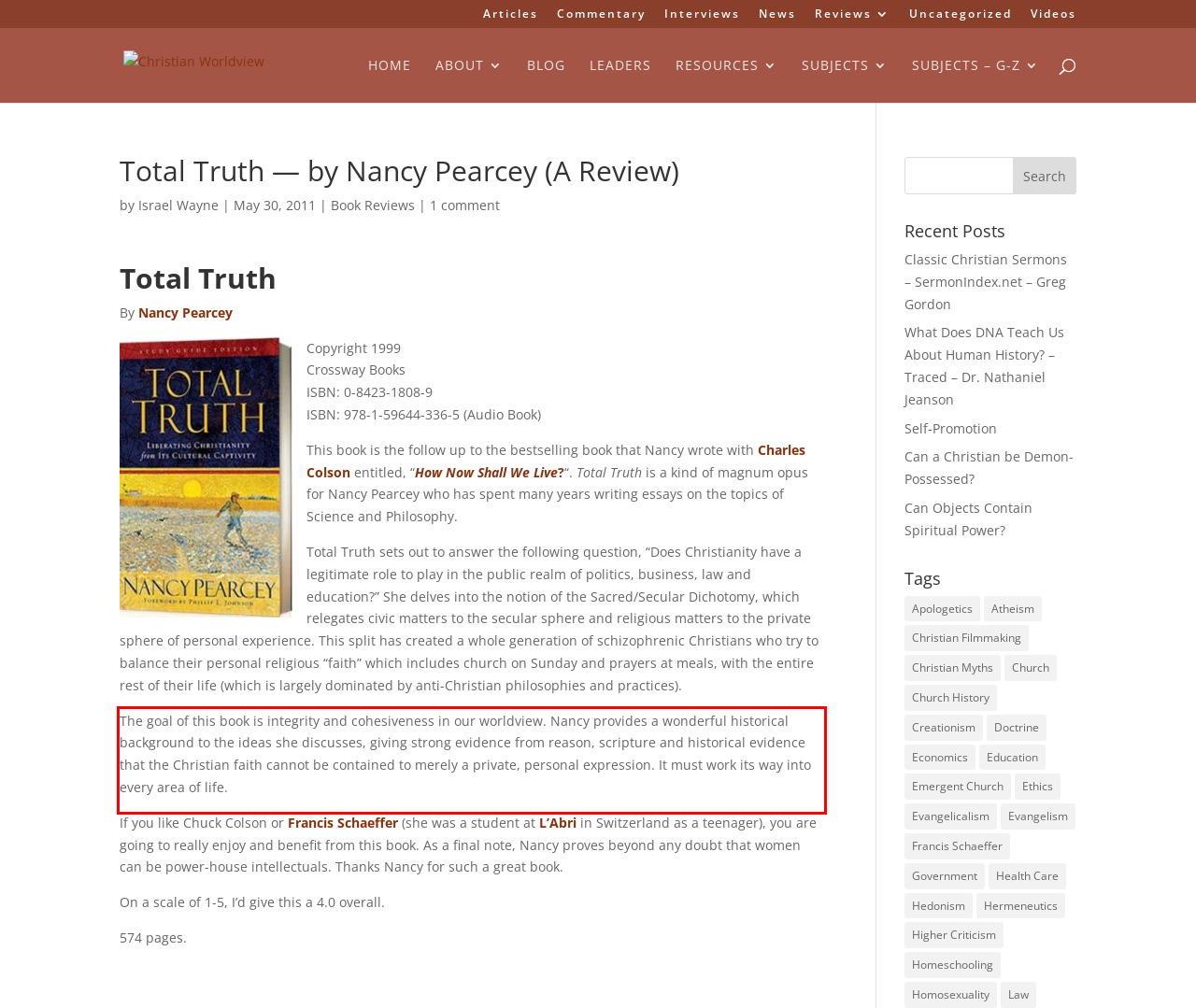Using the provided webpage screenshot, identify and read the text within the red rectangle bounding box.

The goal of this book is integrity and cohesiveness in our worldview. Nancy provides a wonderful historical background to the ideas she discusses, giving strong evidence from reason, scripture and historical evidence that the Christian faith cannot be contained to merely a private, personal expression. It must work its way into every area of life.